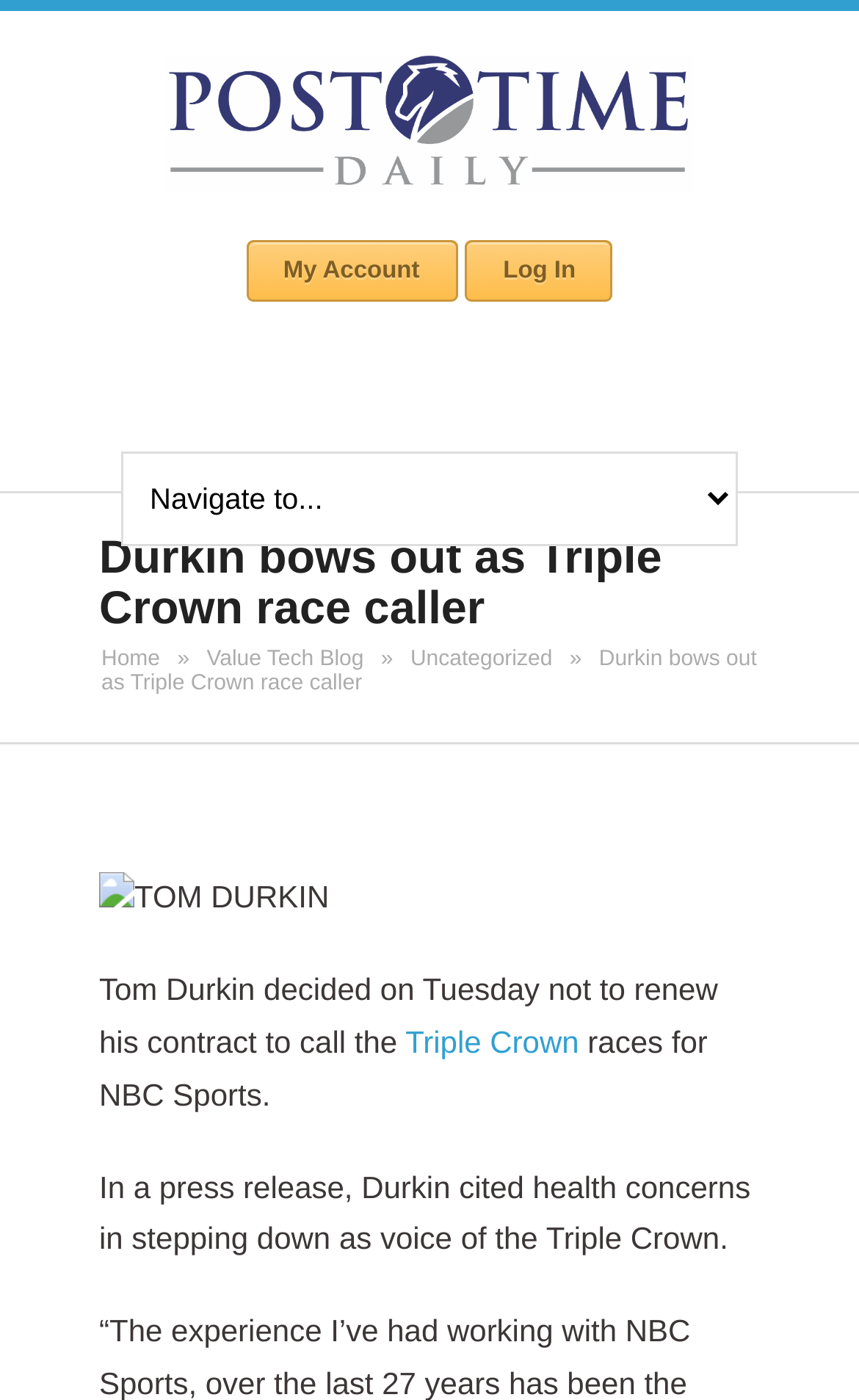Locate the bounding box coordinates of the clickable region necessary to complete the following instruction: "access my account". Provide the coordinates in the format of four float numbers between 0 and 1, i.e., [left, top, right, bottom].

[0.286, 0.172, 0.532, 0.216]